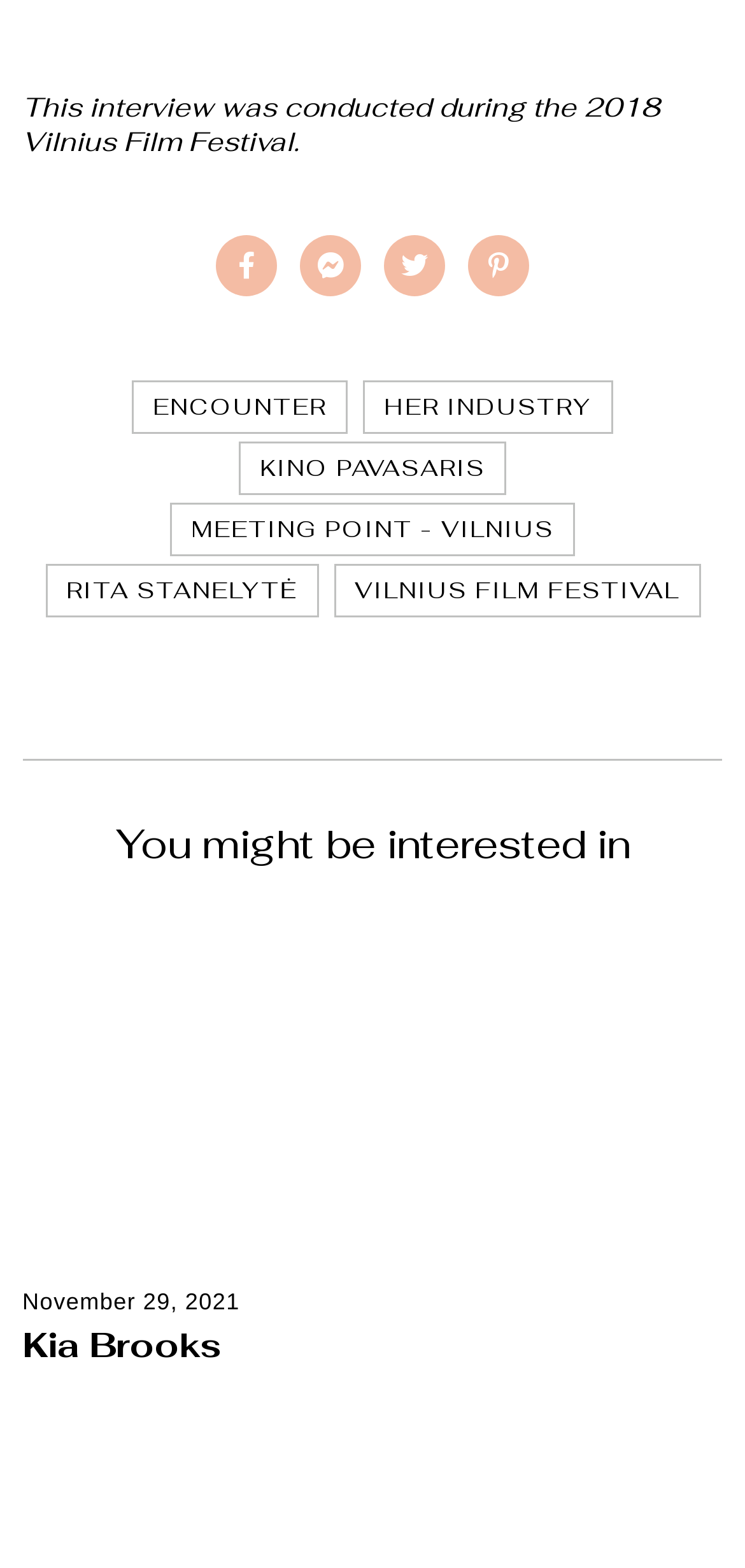How many icons are in the top section?
Please provide a comprehensive answer based on the contents of the image.

I counted the number of link elements with icon characters (uf39e, uf39f, uf099, and uf231) in the top section of the webpage.